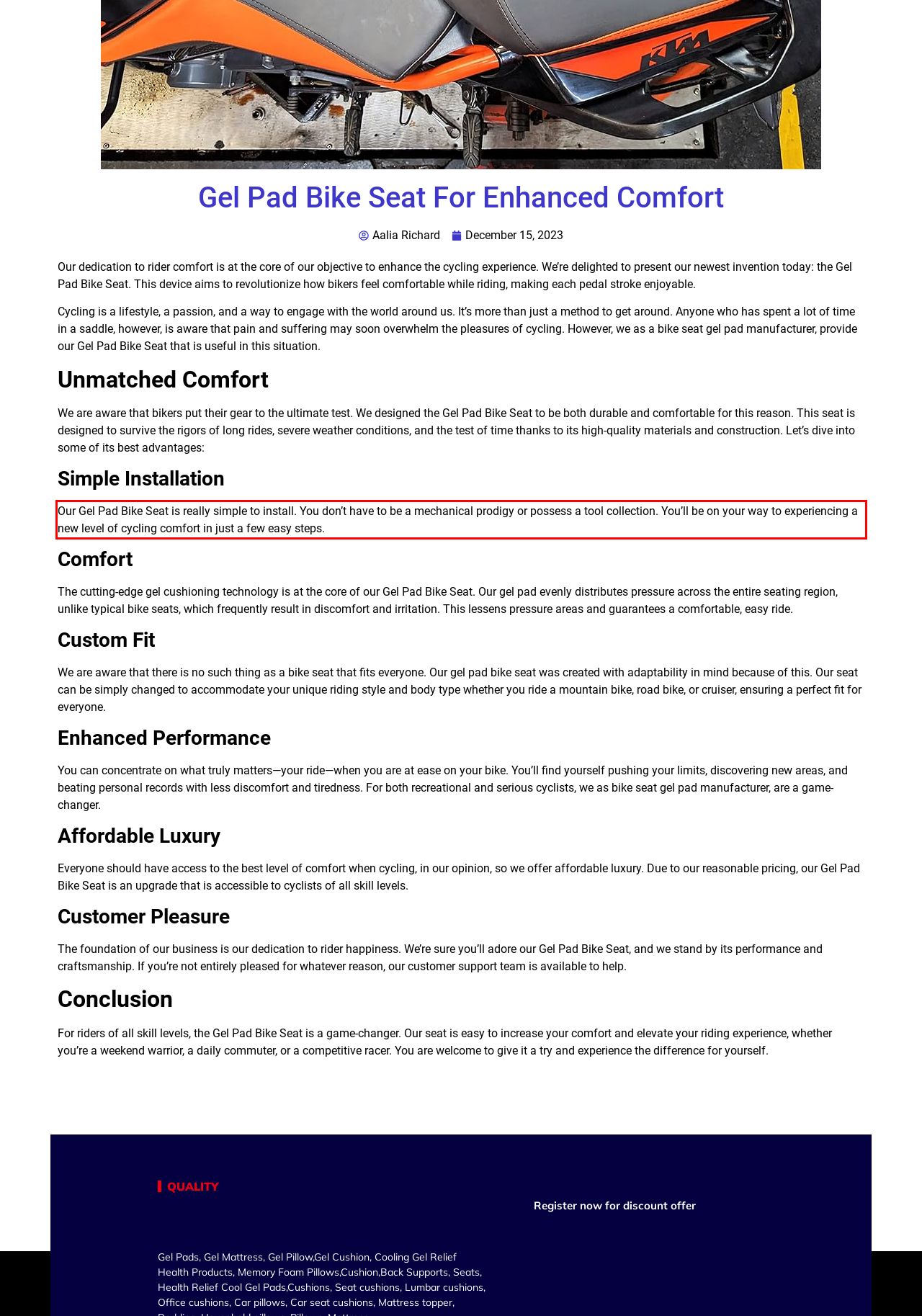Please extract the text content within the red bounding box on the webpage screenshot using OCR.

Our Gel Pad Bike Seat is really simple to install. You don’t have to be a mechanical prodigy or possess a tool collection. You’ll be on your way to experiencing a new level of cycling comfort in just a few easy steps.